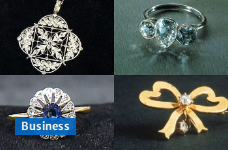How many gemstones are on the ring?
Using the information from the image, provide a comprehensive answer to the question.

The ring in the top right of the image is adorned with two sparkling gemstones, which indicates that there are two gemstones on the ring.